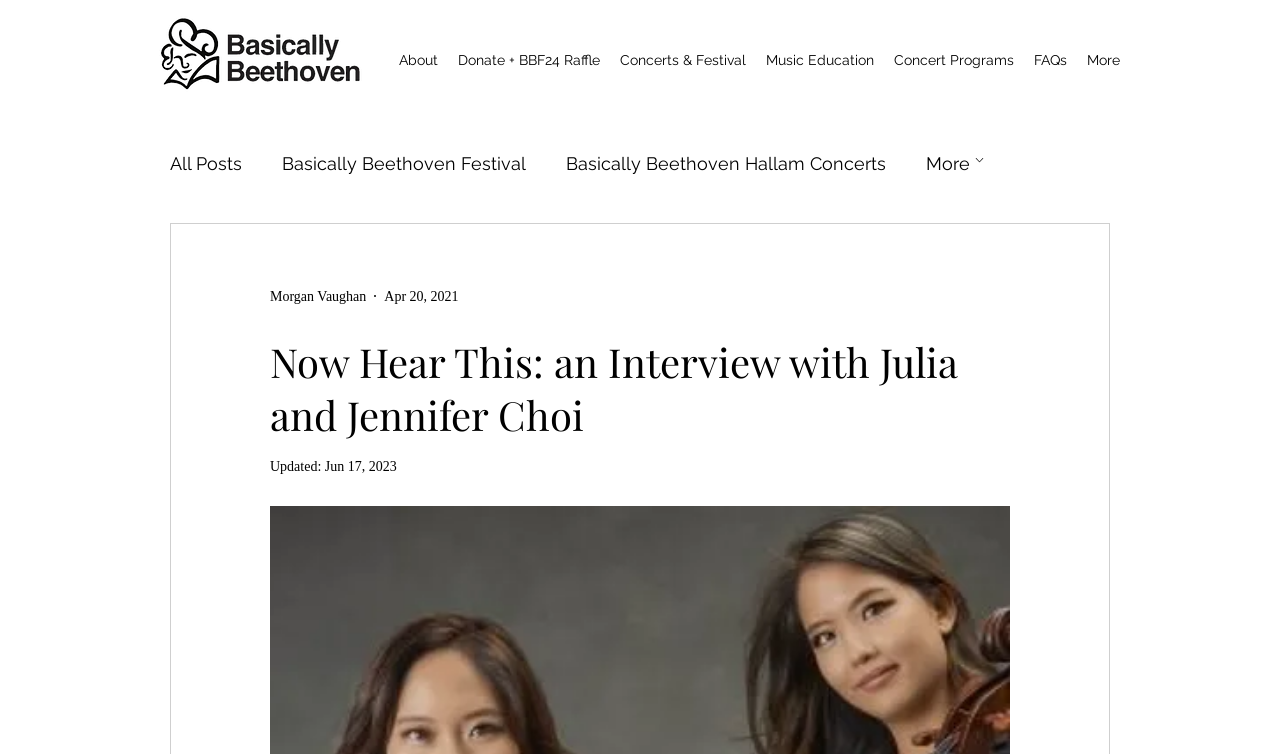Determine the bounding box for the described UI element: "More".

[0.723, 0.198, 0.773, 0.234]